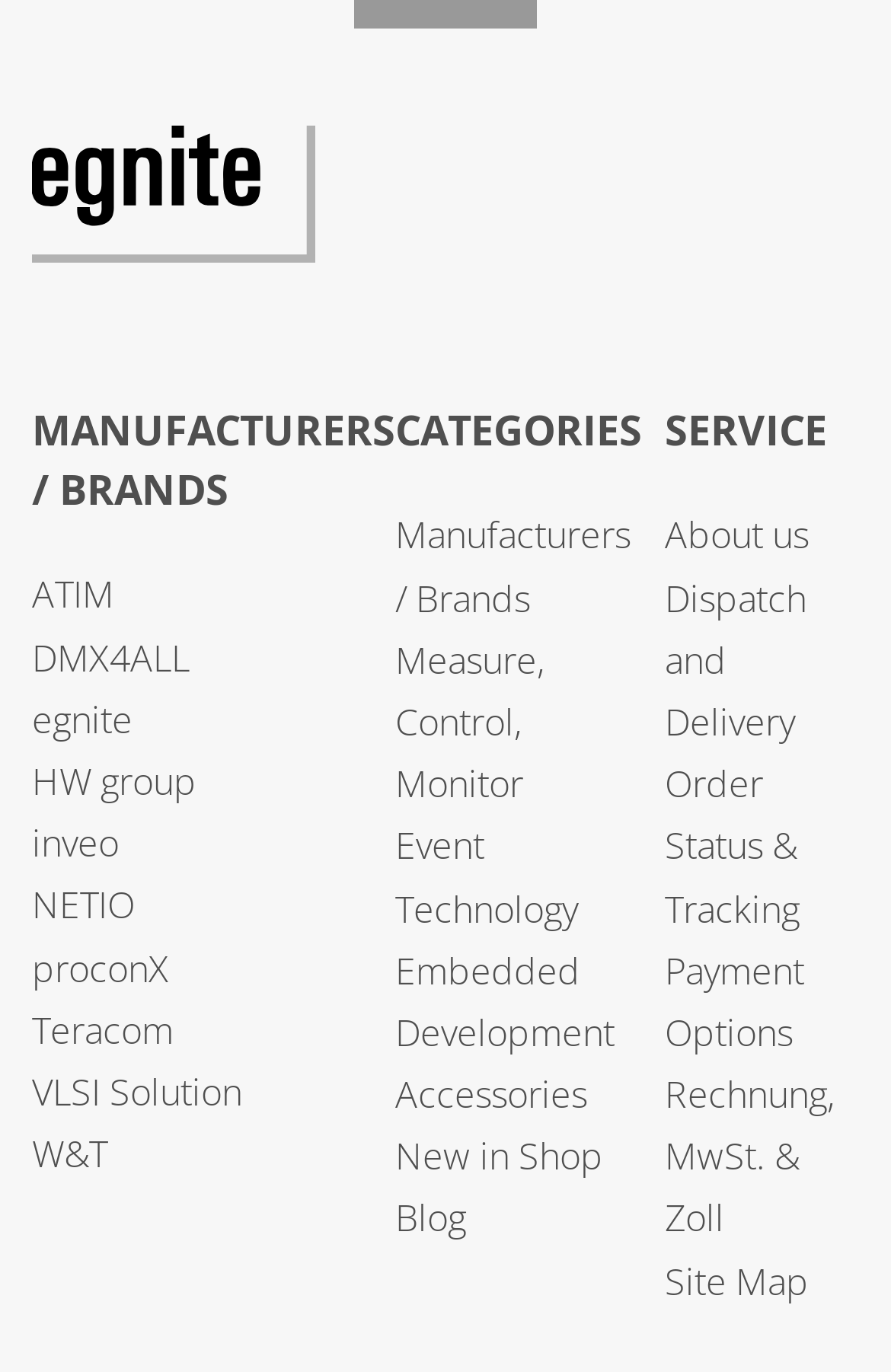Give a short answer using one word or phrase for the question:
How many headings are on the webpage?

3